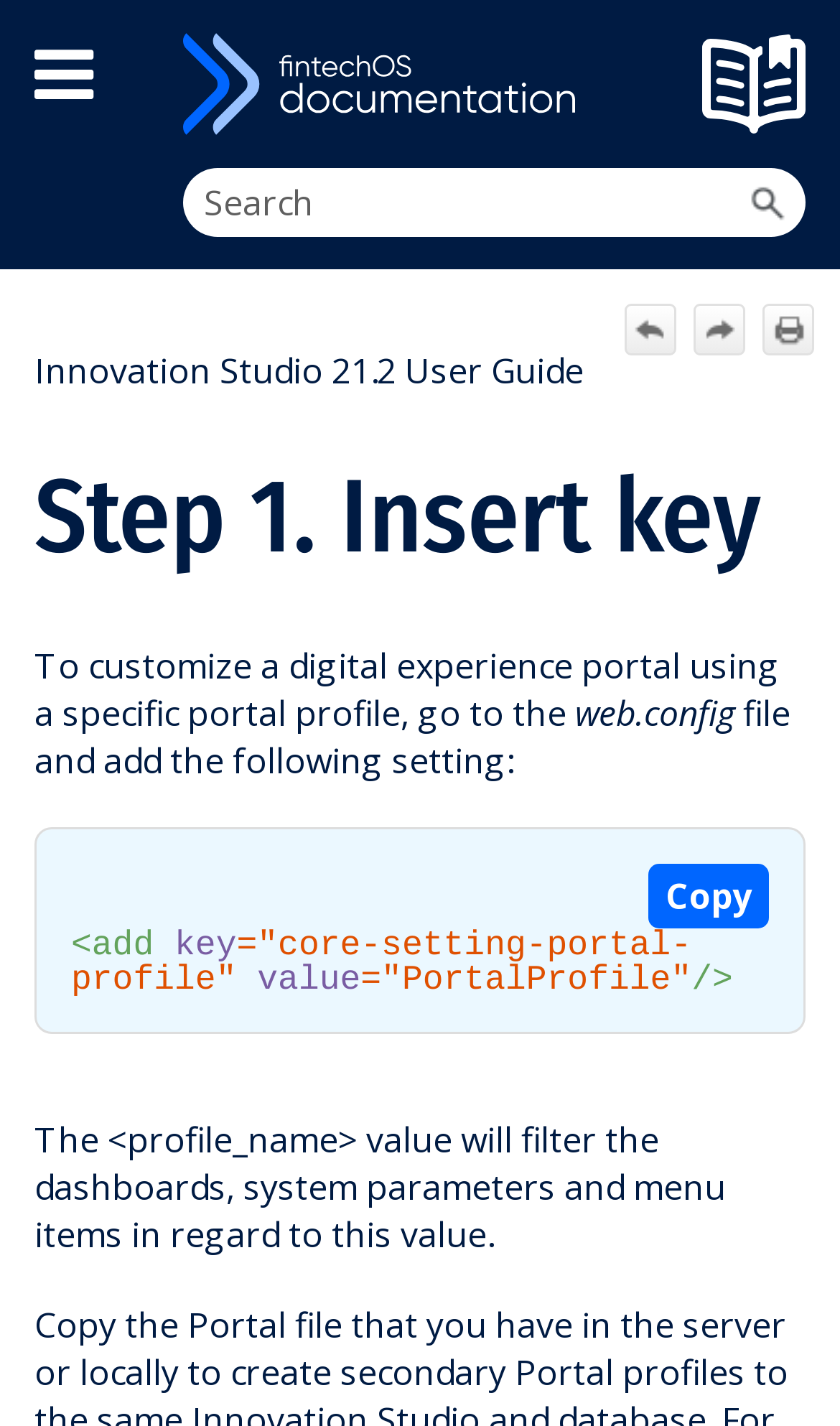Answer briefly with one word or phrase:
What is the effect of the 'profile_name' value?

Filters dashboards and menu items